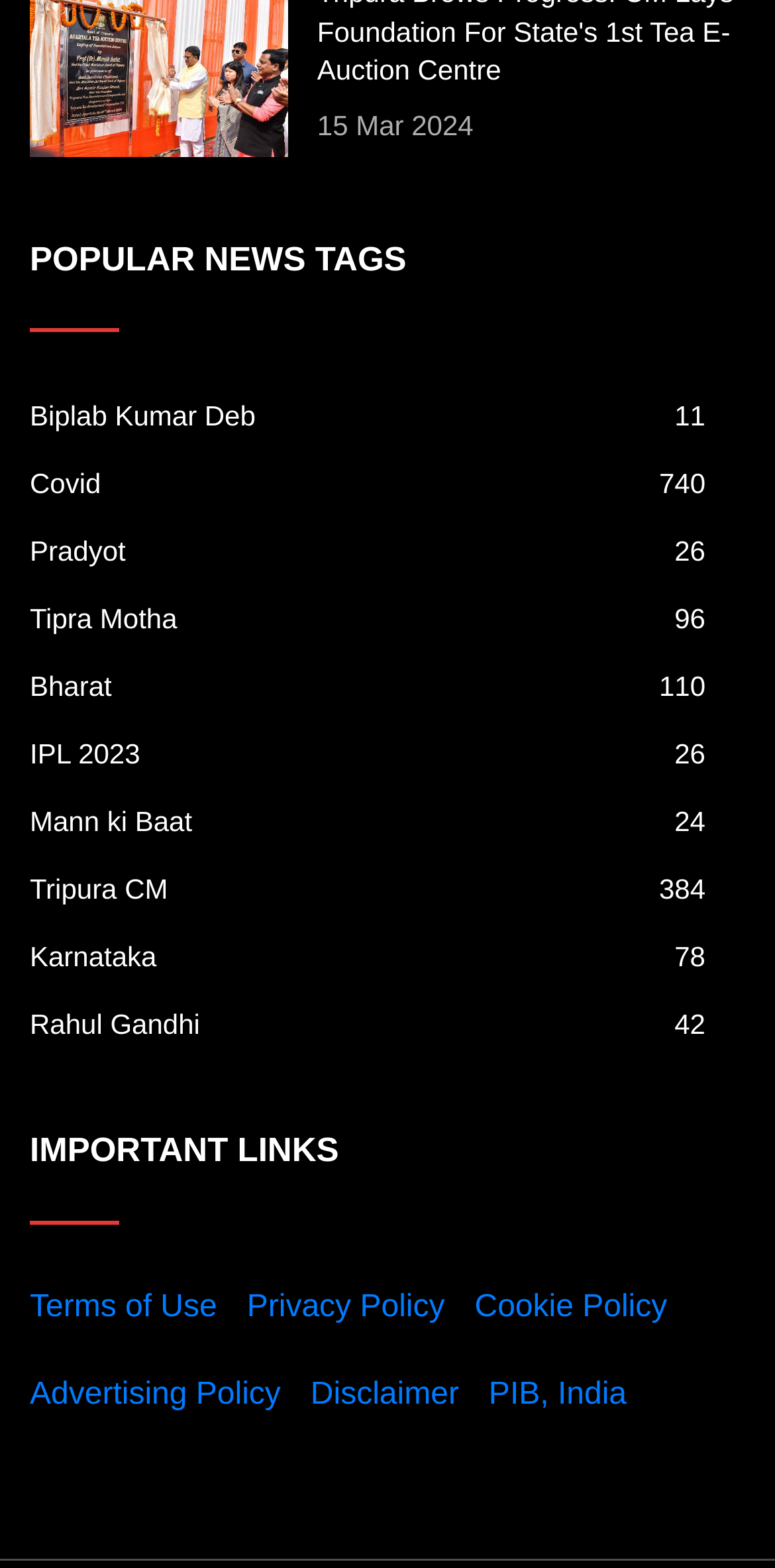Provide a one-word or short-phrase answer to the question:
What is the last news tag listed under 'POPULAR NEWS TAGS'?

Rahul Gandhi 42